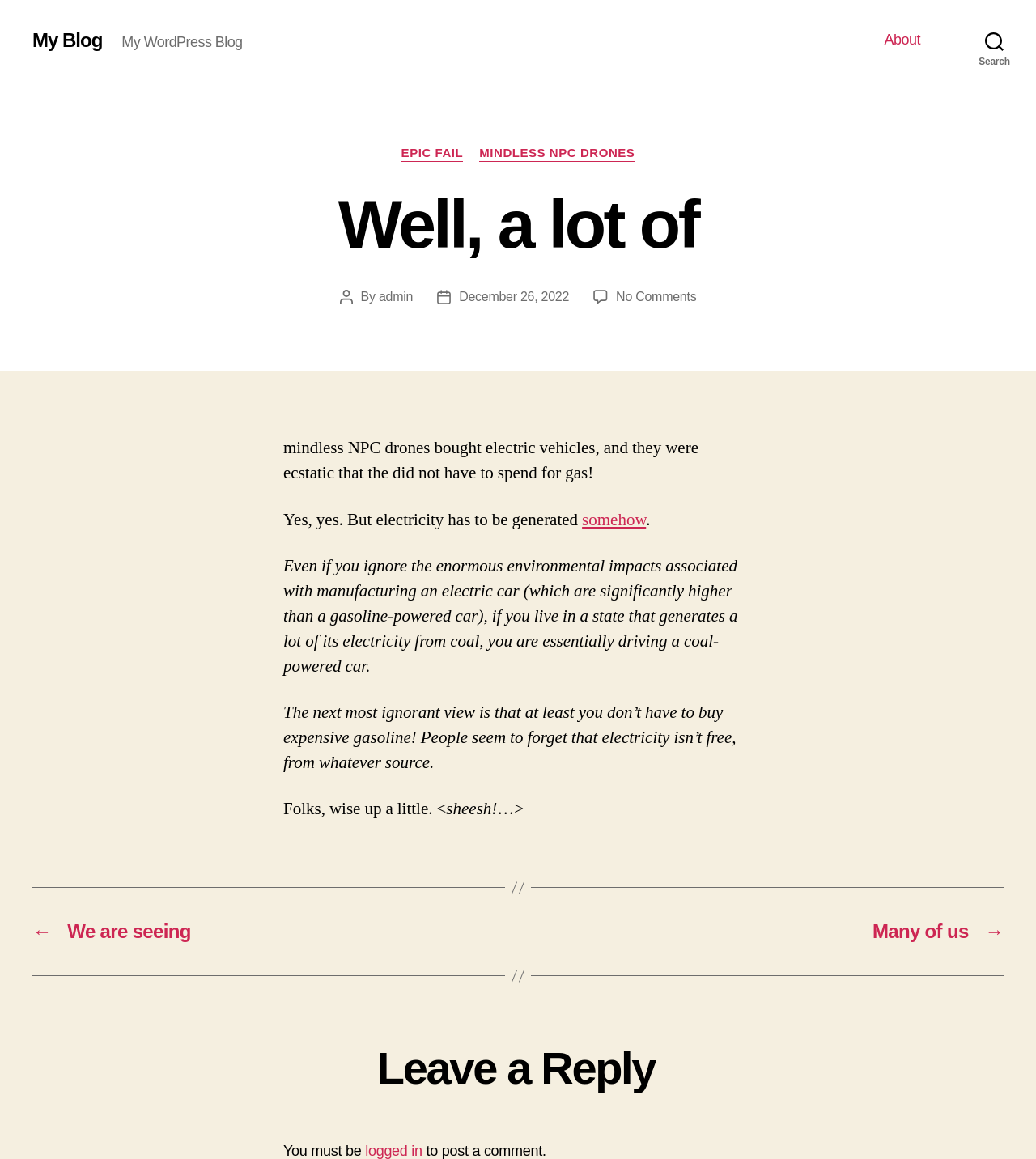Please identify the bounding box coordinates of the element I need to click to follow this instruction: "Click on the 'About' link".

[0.853, 0.027, 0.888, 0.042]